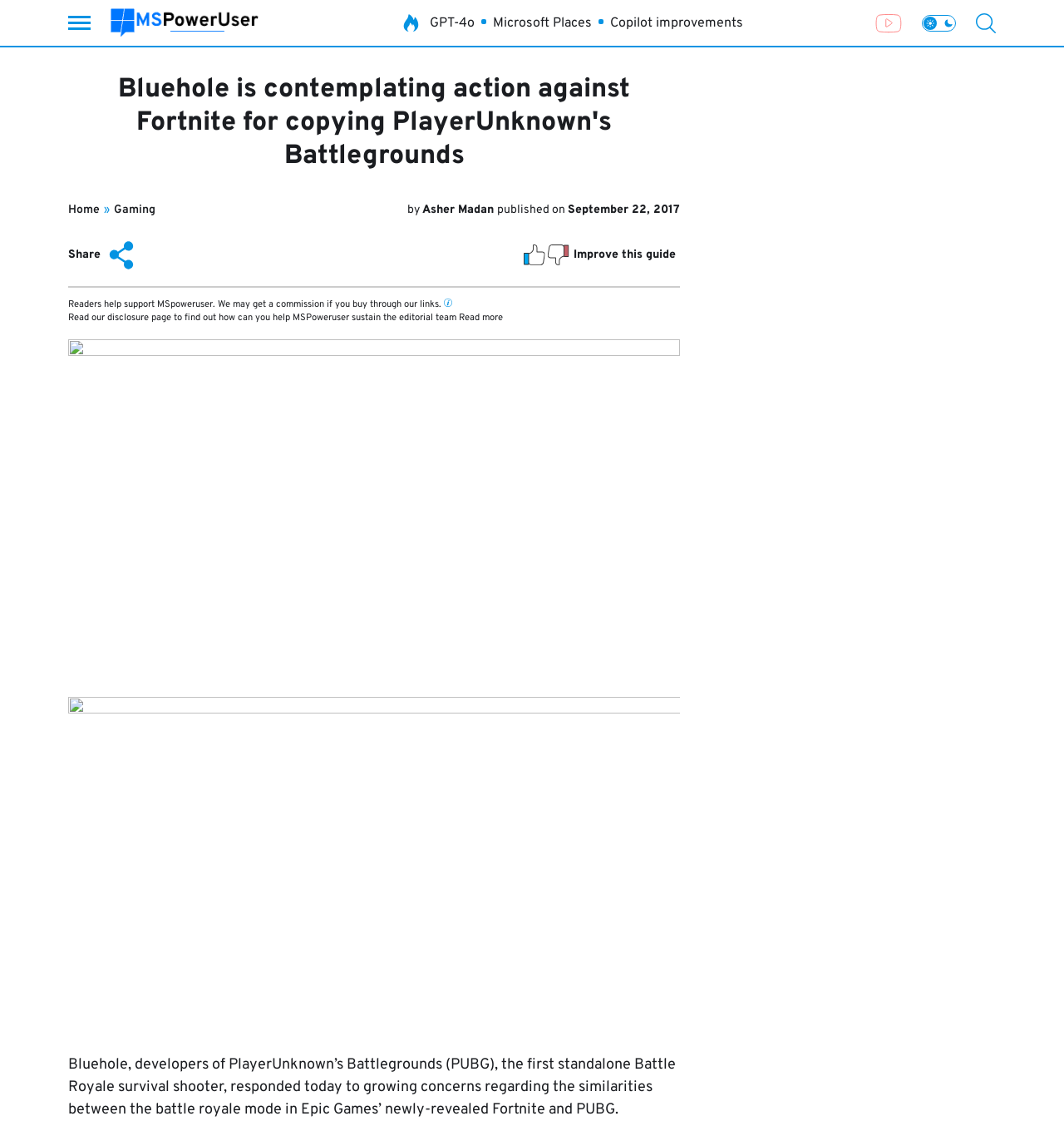Determine the bounding box coordinates of the element's region needed to click to follow the instruction: "Share this article". Provide these coordinates as four float numbers between 0 and 1, formatted as [left, top, right, bottom].

[0.064, 0.213, 0.13, 0.242]